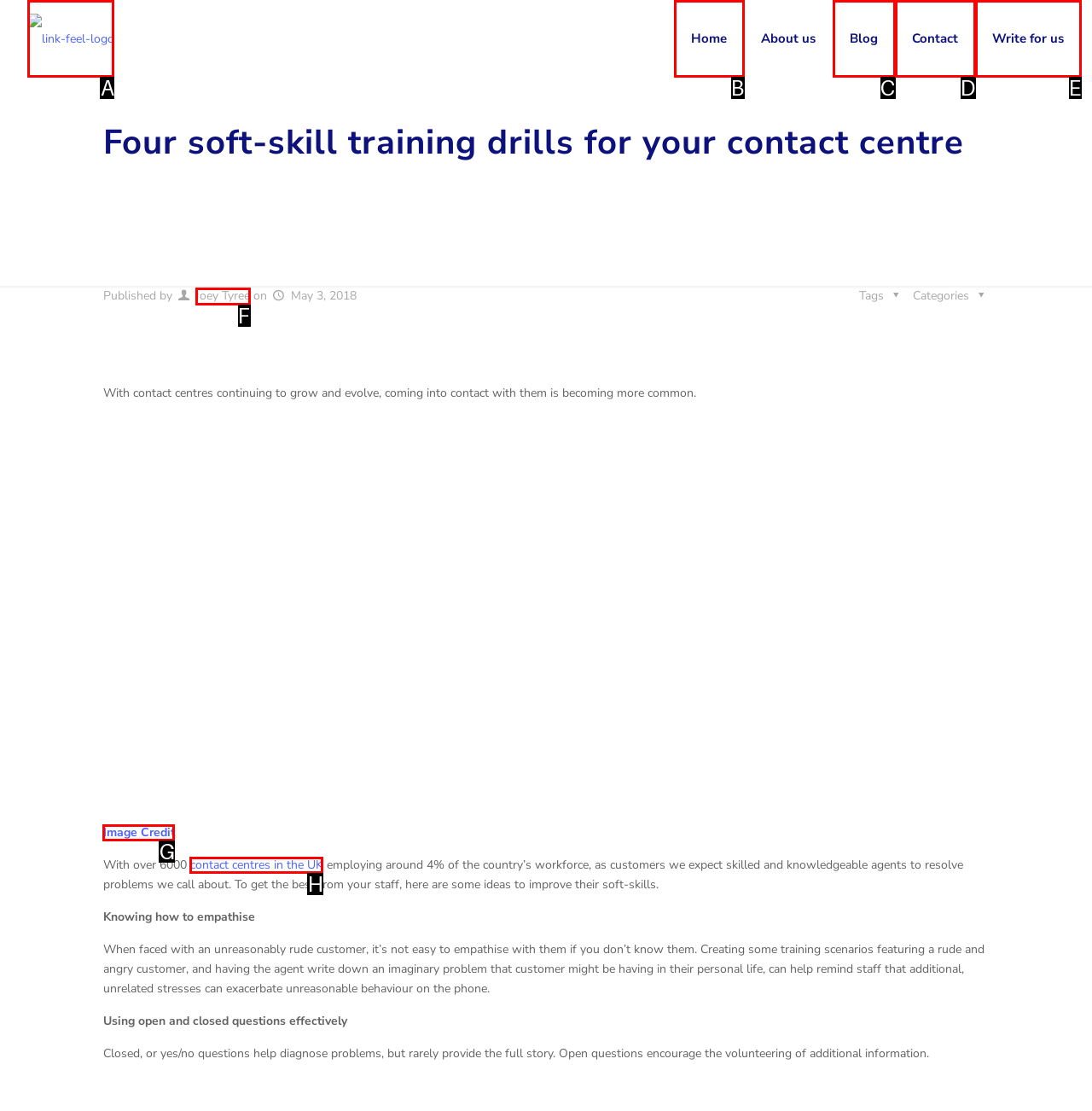Based on the description: Write for us, select the HTML element that fits best. Provide the letter of the matching option.

E